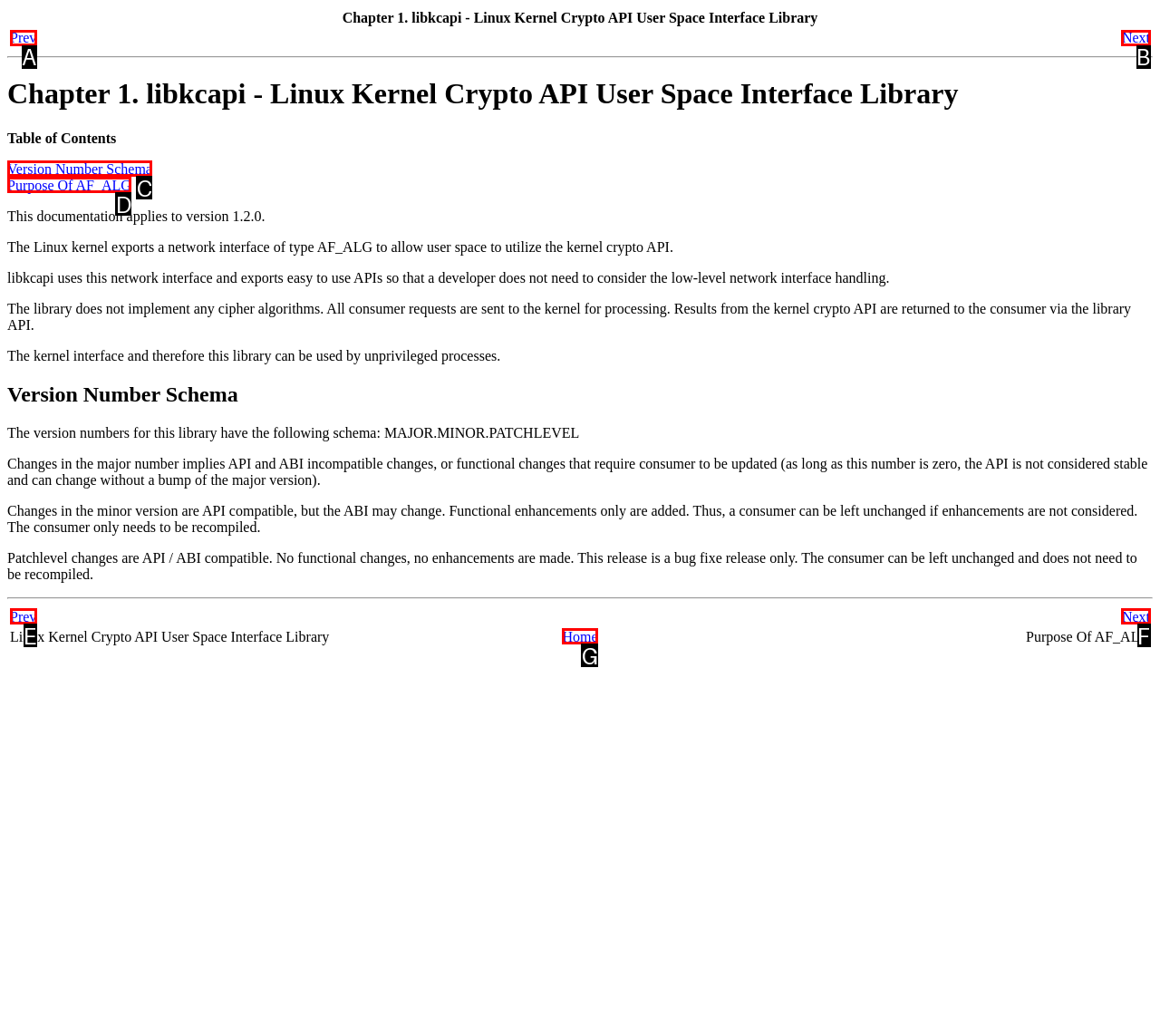Please provide the letter of the UI element that best fits the following description: Home
Respond with the letter from the given choices only.

G